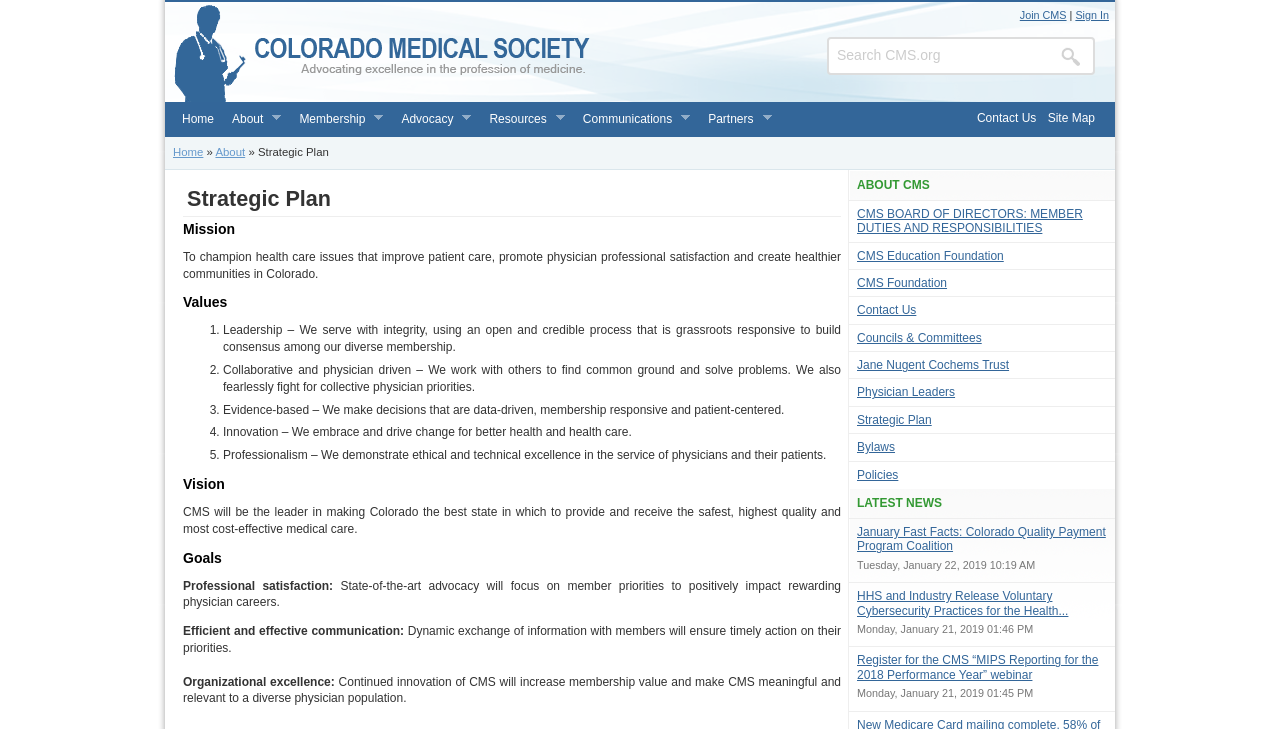With reference to the image, please provide a detailed answer to the following question: What is the latest news on the webpage?

The latest news on the webpage is 'January Fast Facts: Colorado Quality Payment Program Coalition', which is a link element located in the 'LATEST NEWS' section of the webpage.